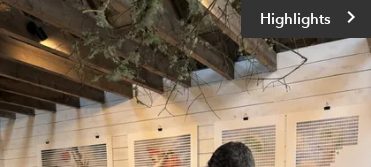What is the person in the foreground doing?
We need a detailed and meticulous answer to the question.

The caption states that the person 'appears engaged with the environment, possibly contemplating the artwork displayed on the walls', implying that they are deeply thinking about or studying the artwork.